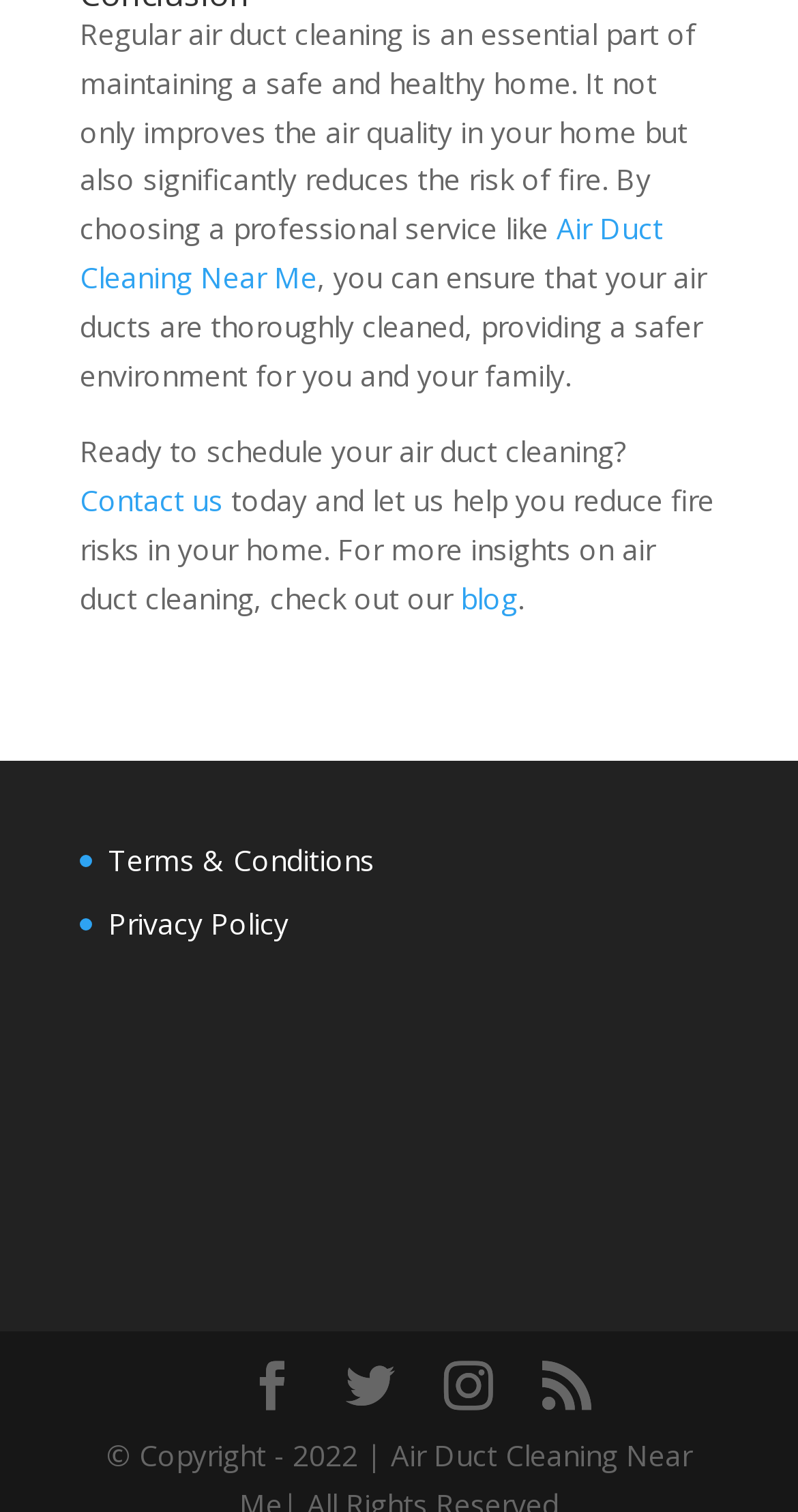Can you find the bounding box coordinates for the element that needs to be clicked to execute this instruction: "Learn about air duct cleaning near me"? The coordinates should be given as four float numbers between 0 and 1, i.e., [left, top, right, bottom].

[0.1, 0.138, 0.831, 0.196]